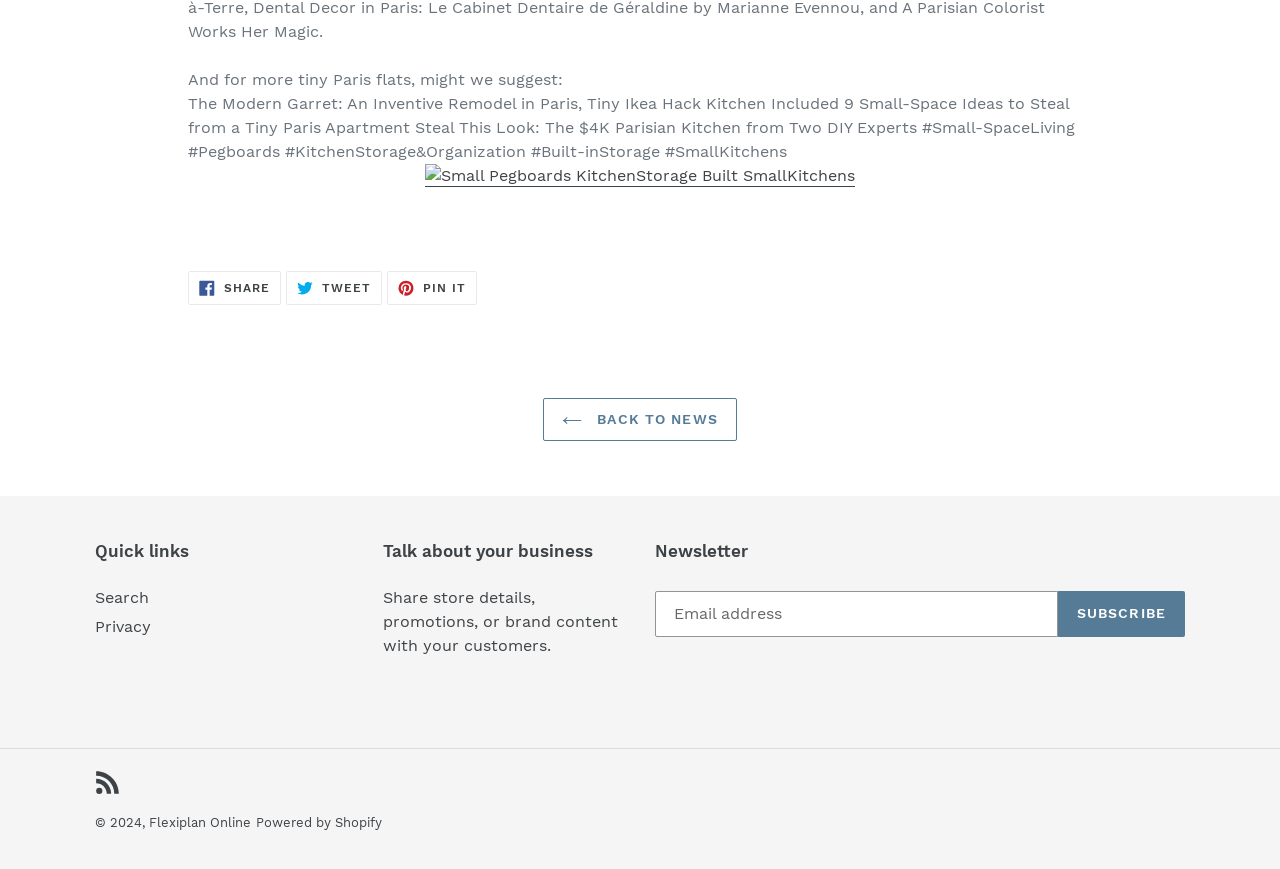Please specify the bounding box coordinates of the clickable region necessary for completing the following instruction: "Go back to news". The coordinates must consist of four float numbers between 0 and 1, i.e., [left, top, right, bottom].

[0.424, 0.457, 0.576, 0.507]